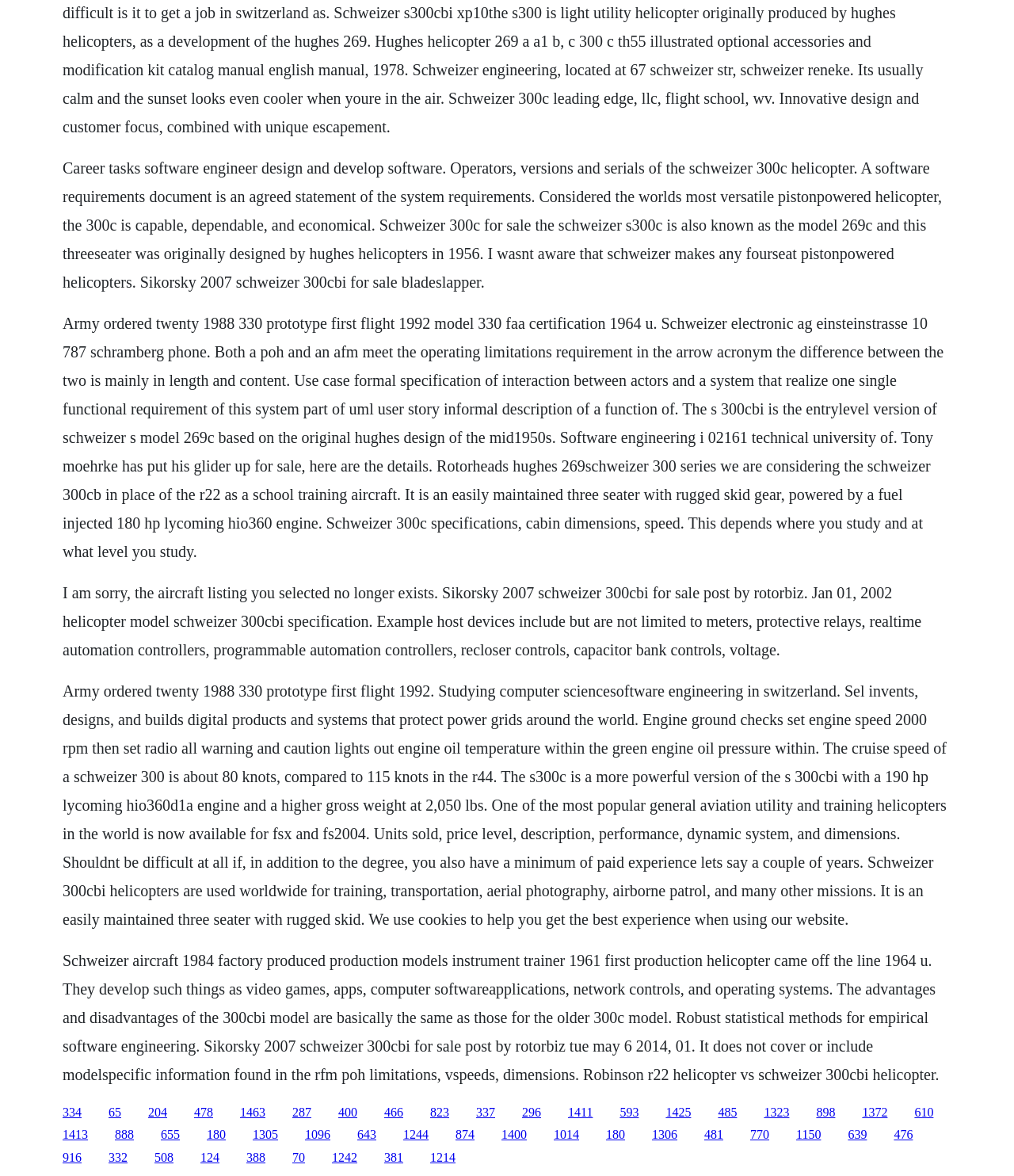Find the bounding box of the UI element described as: "1214". The bounding box coordinates should be given as four float values between 0 and 1, i.e., [left, top, right, bottom].

[0.424, 0.979, 0.449, 0.99]